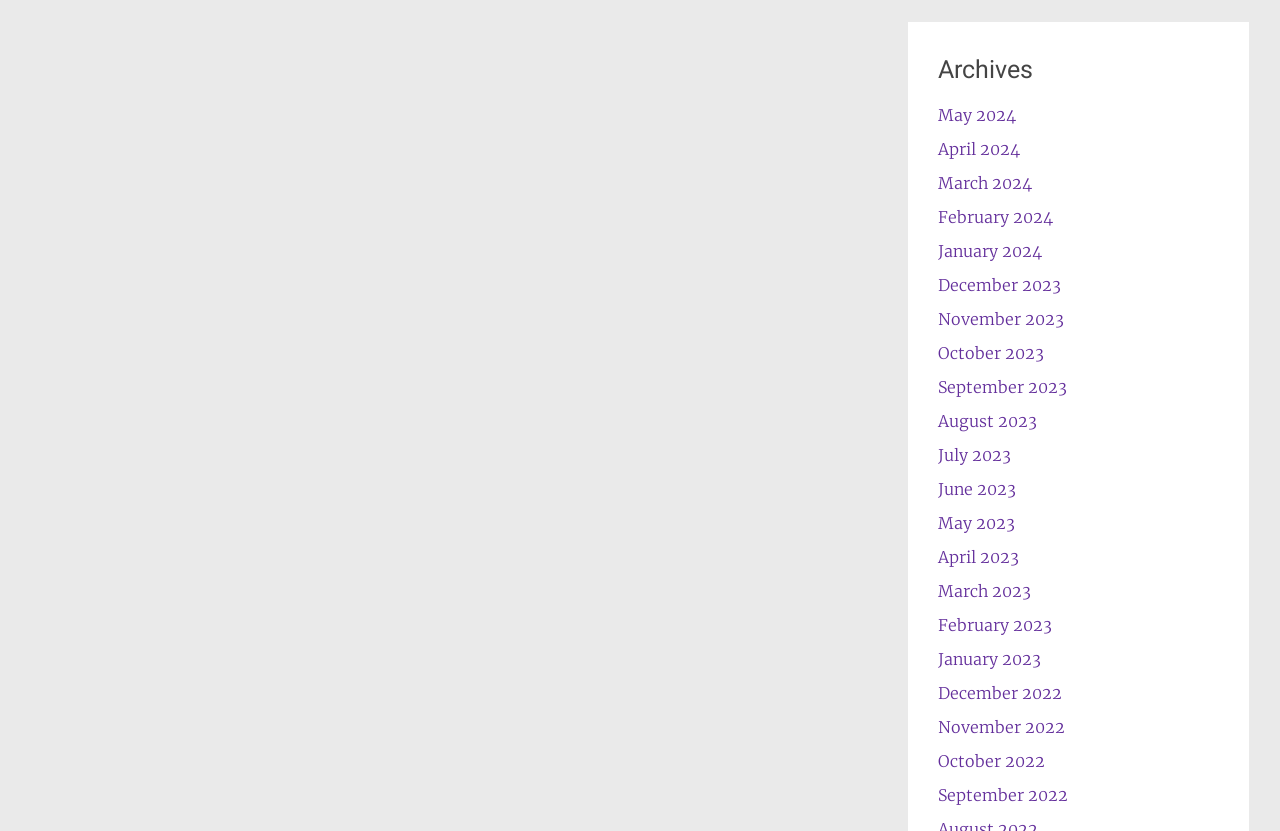Find the bounding box coordinates of the clickable area that will achieve the following instruction: "View the EBRD logo".

None